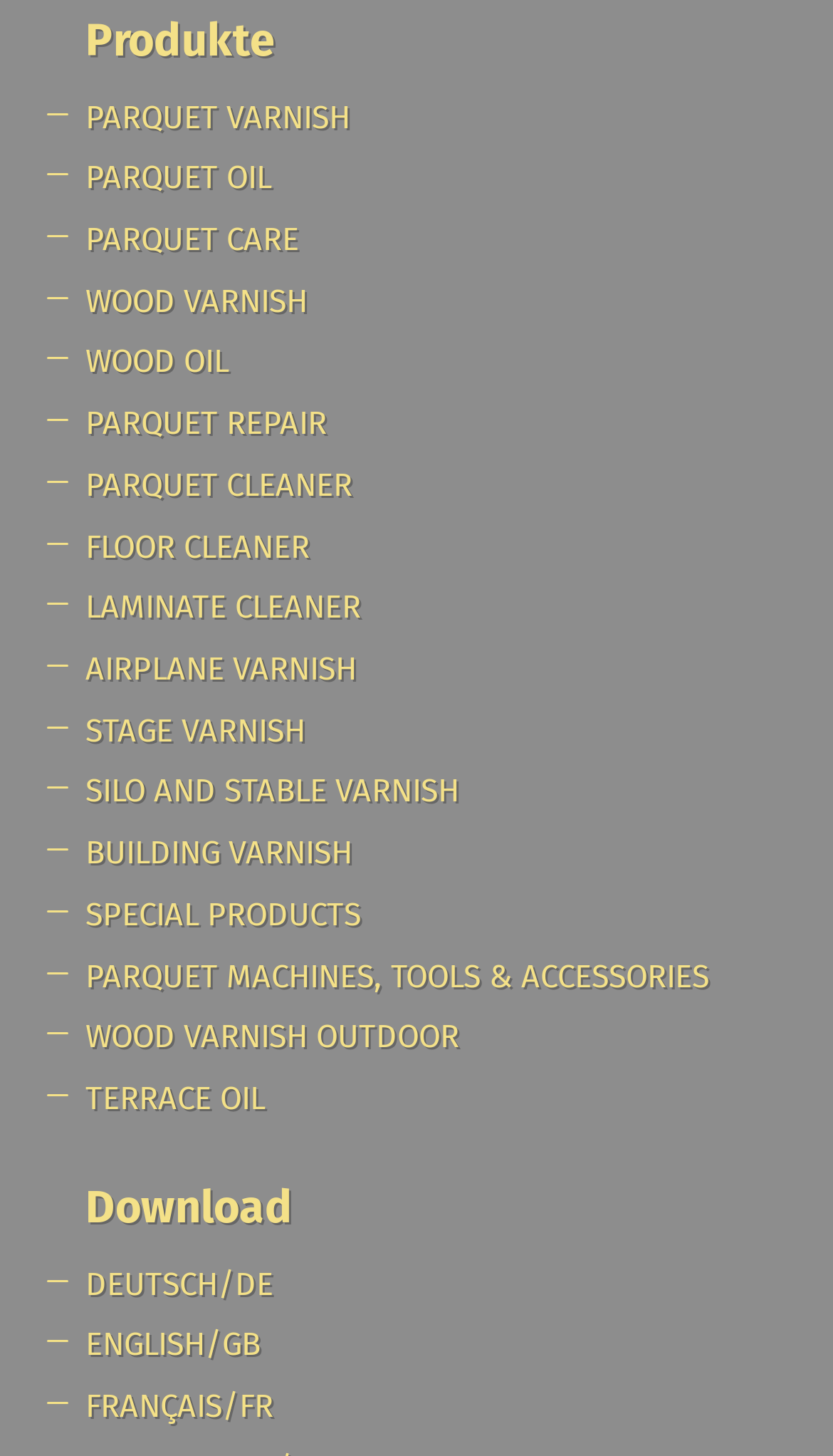Extract the bounding box of the UI element described as: "Parquet Machines, Tools & Accessories".

[0.103, 0.655, 0.851, 0.688]